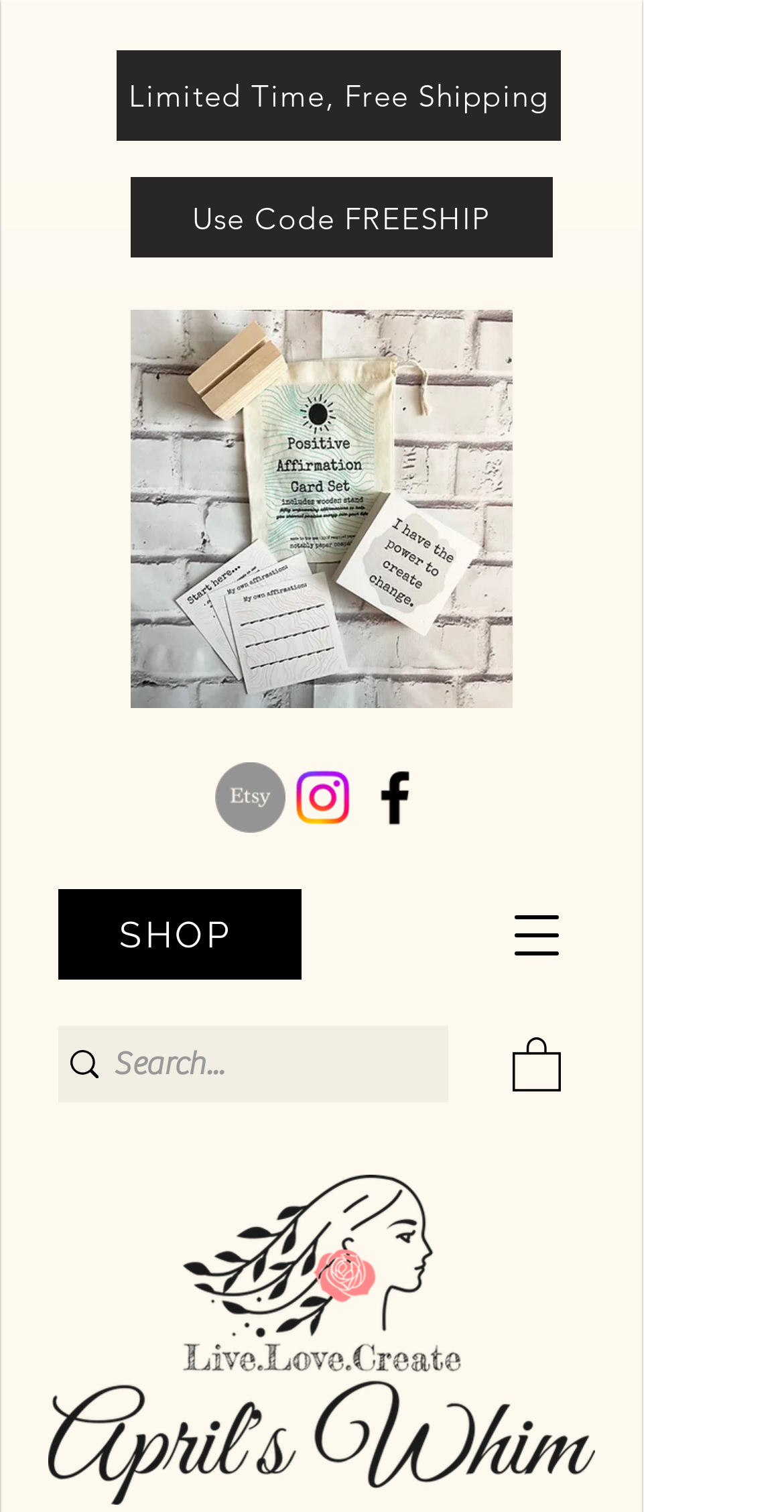Give a one-word or short phrase answer to the question: 
What is the text on the first button?

Limited Time, Free Shipping